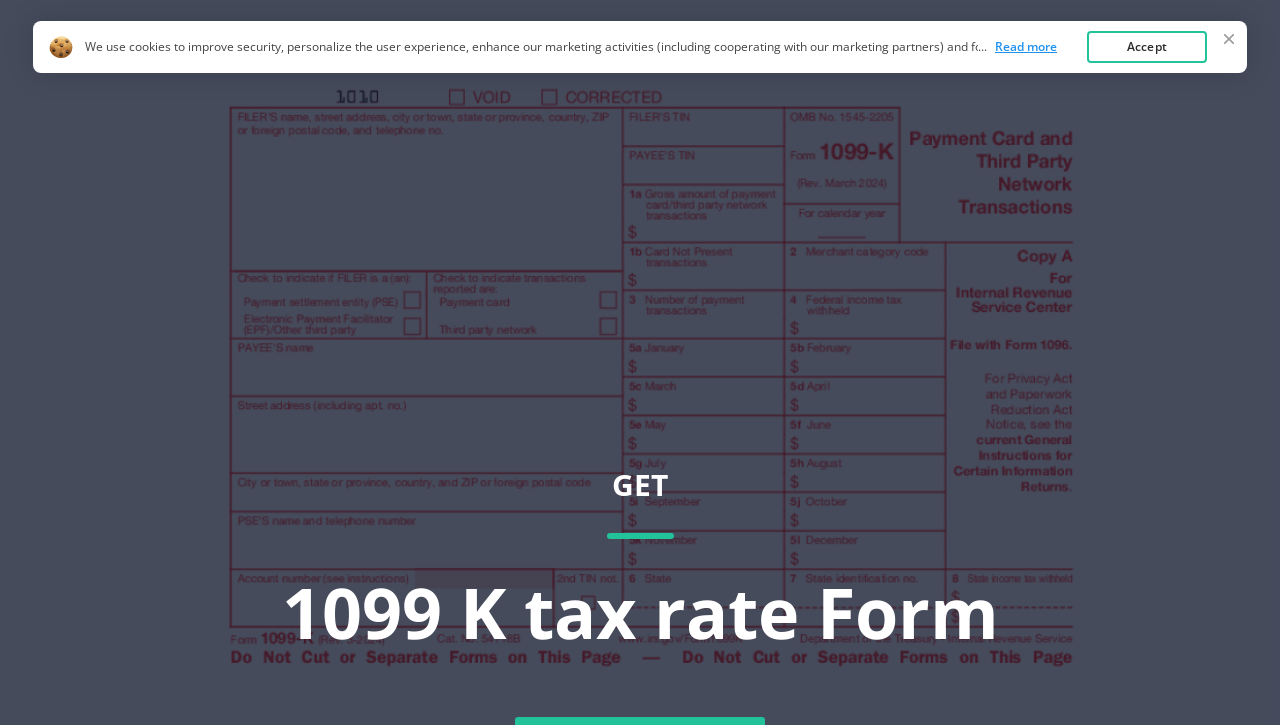Locate the bounding box for the described UI element: "Home". Ensure the coordinates are four float numbers between 0 and 1, formatted as [left, top, right, bottom].

[0.701, 0.071, 0.737, 0.101]